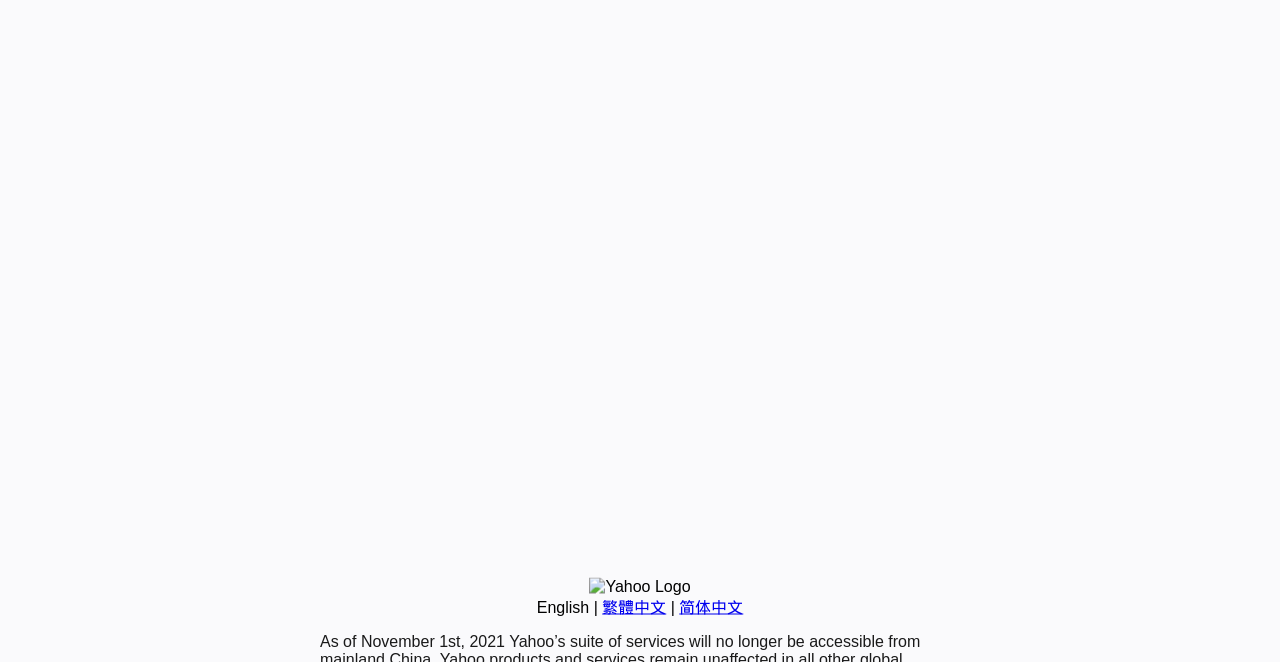Can you find the bounding box coordinates for the UI element given this description: "繁體中文"? Provide the coordinates as four float numbers between 0 and 1: [left, top, right, bottom].

[0.47, 0.904, 0.52, 0.93]